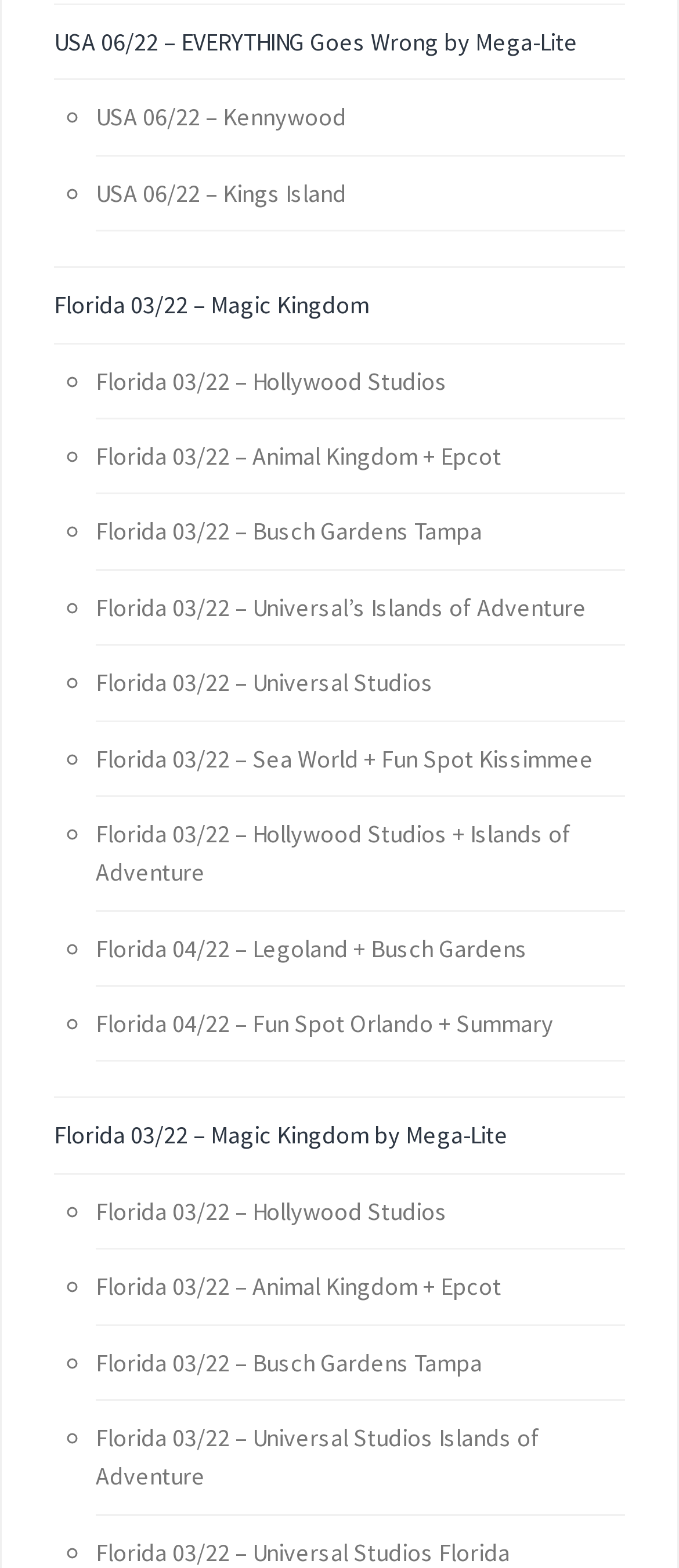Are all links related to theme parks?
Provide a concise answer using a single word or phrase based on the image.

Yes